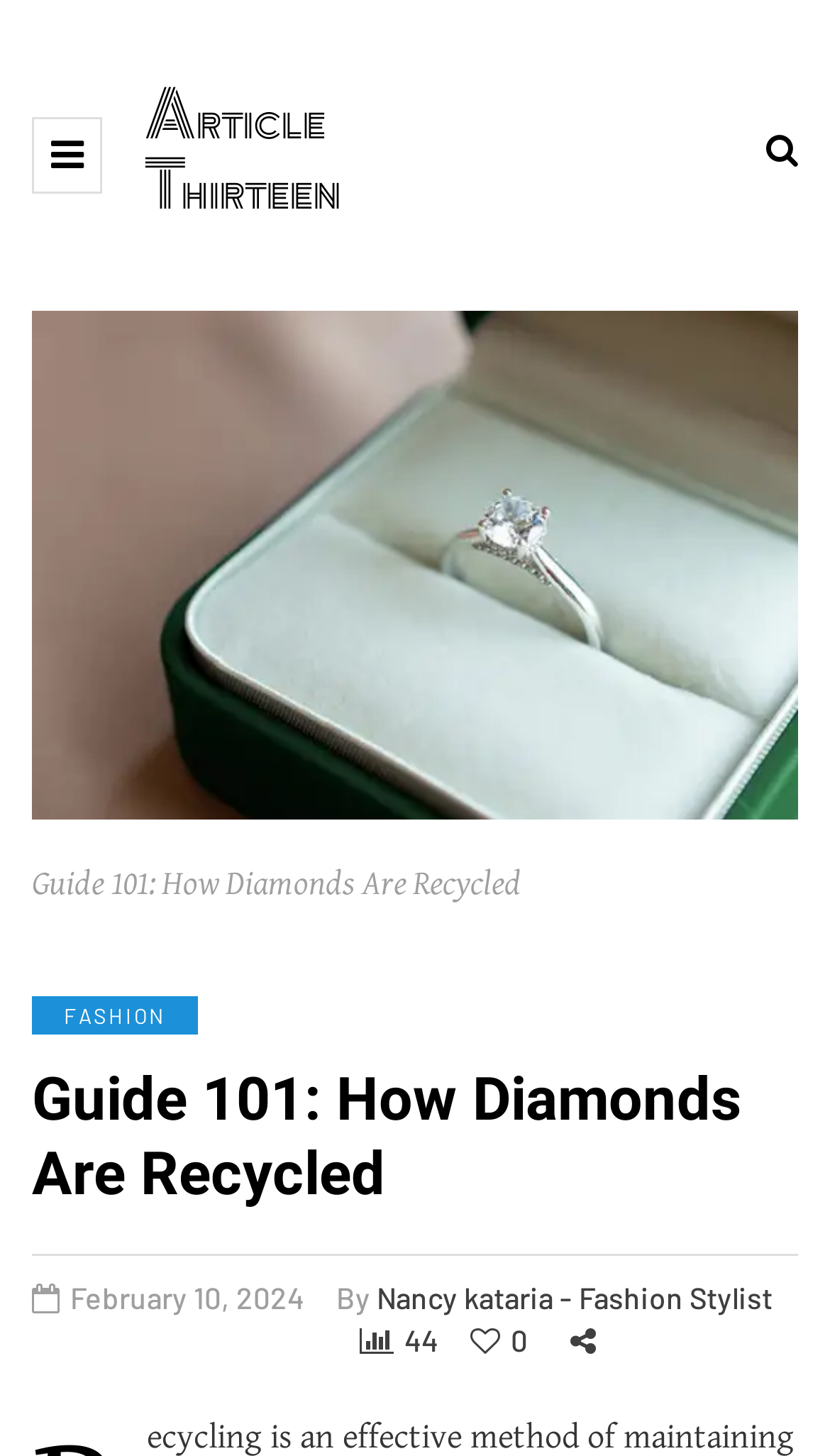Determine the bounding box coordinates for the UI element matching this description: "Article Thirteen".

[0.174, 0.053, 0.41, 0.155]